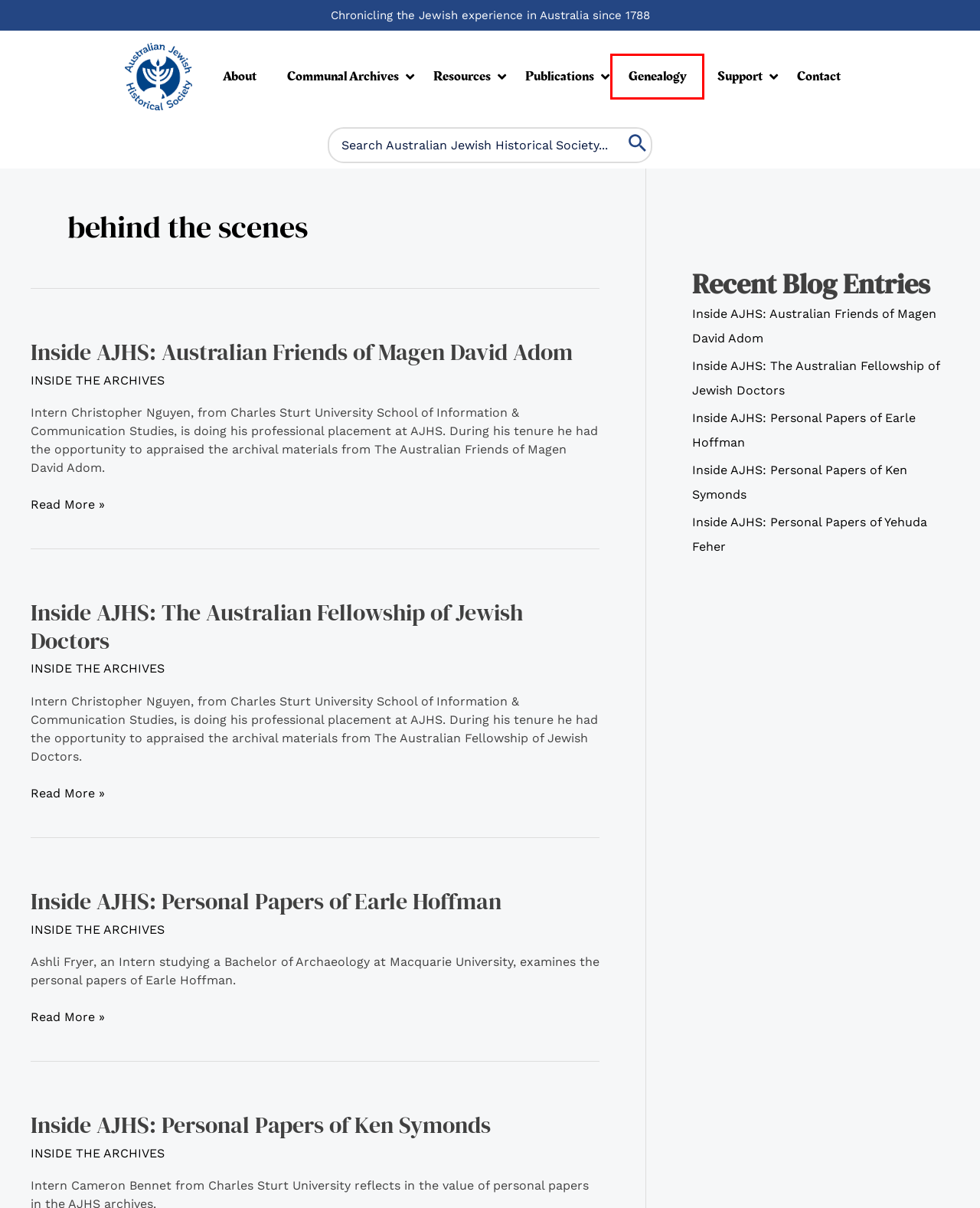Provided is a screenshot of a webpage with a red bounding box around an element. Select the most accurate webpage description for the page that appears after clicking the highlighted element. Here are the candidates:
A. Inside AJHS: Personal Papers of Earle Hoffman – The Australian Jewish Historical Society
B. Genealogy@AJHS – The Australian Jewish Historical Society
C. INSIDE THE ARCHIVES – The Australian Jewish Historical Society
D. Inside AJHS: Australian Friends of Magen David Adom – The Australian Jewish Historical Society
E. Inside AJHS: Personal Papers of Ken Symonds – The Australian Jewish Historical Society
F. Inside AJHS: The Australian Fellowship of Jewish Doctors – The Australian Jewish Historical Society
G. The Australian Jewish Historical Society
H. Inside AJHS: Personal Papers of Yehuda Feher – The Australian Jewish Historical Society

B